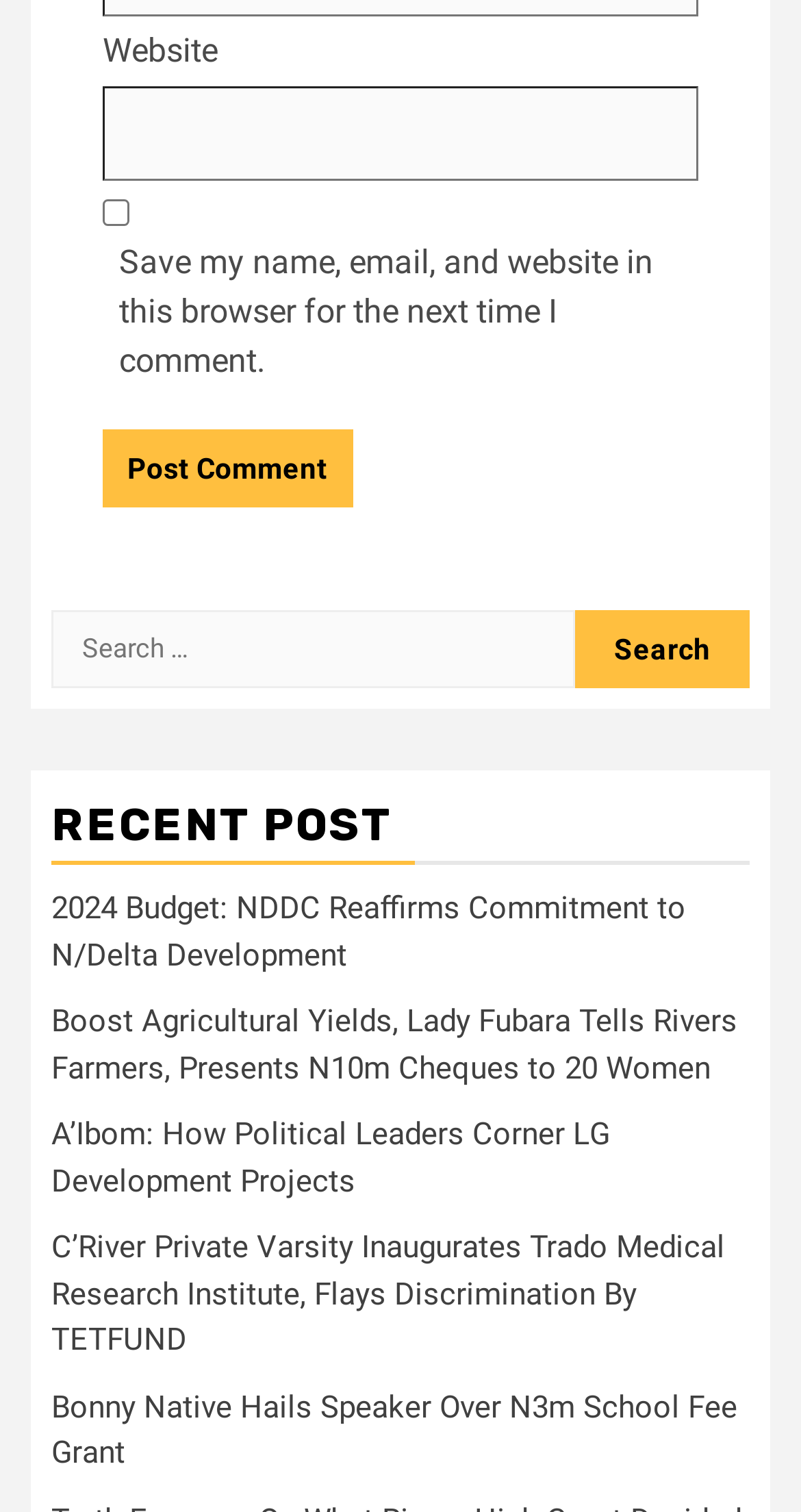What is the purpose of the textbox at the top of the webpage?
Please provide a single word or phrase based on the screenshot.

Enter website